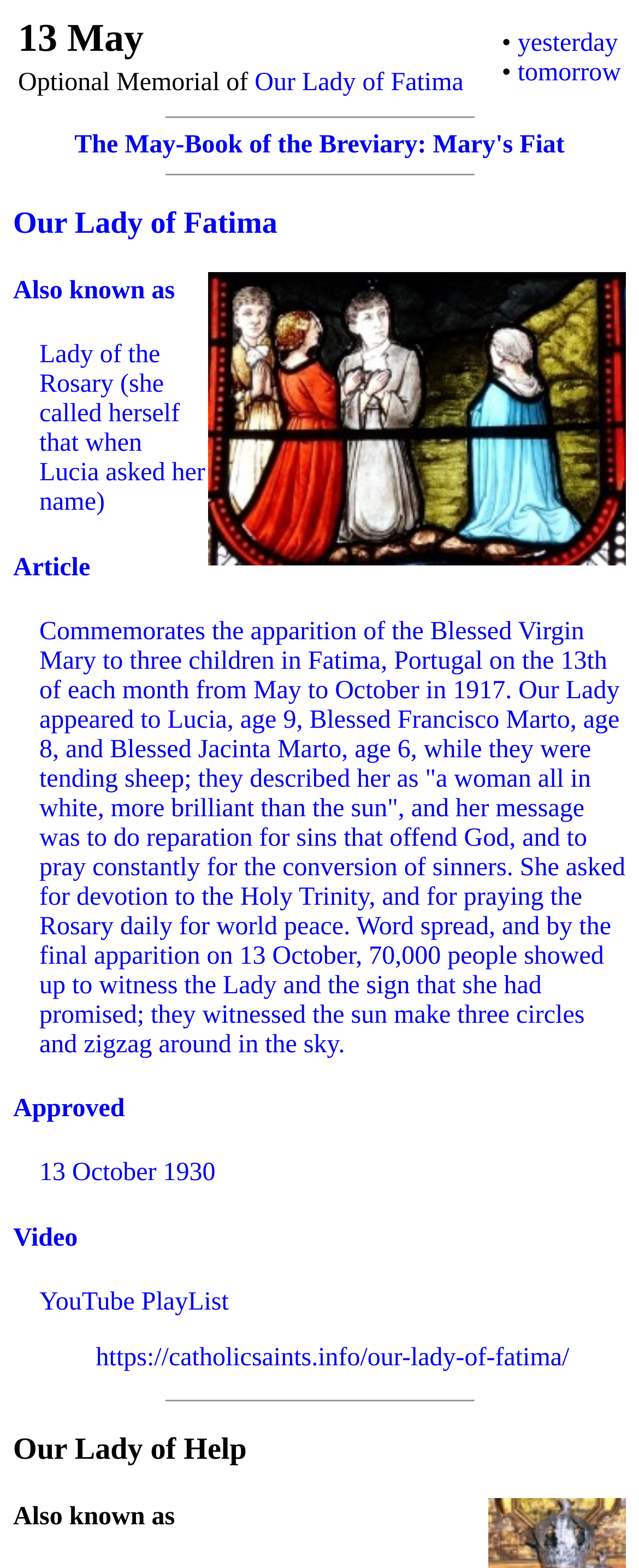What is the date of the calendar?
Your answer should be a single word or phrase derived from the screenshot.

13 May